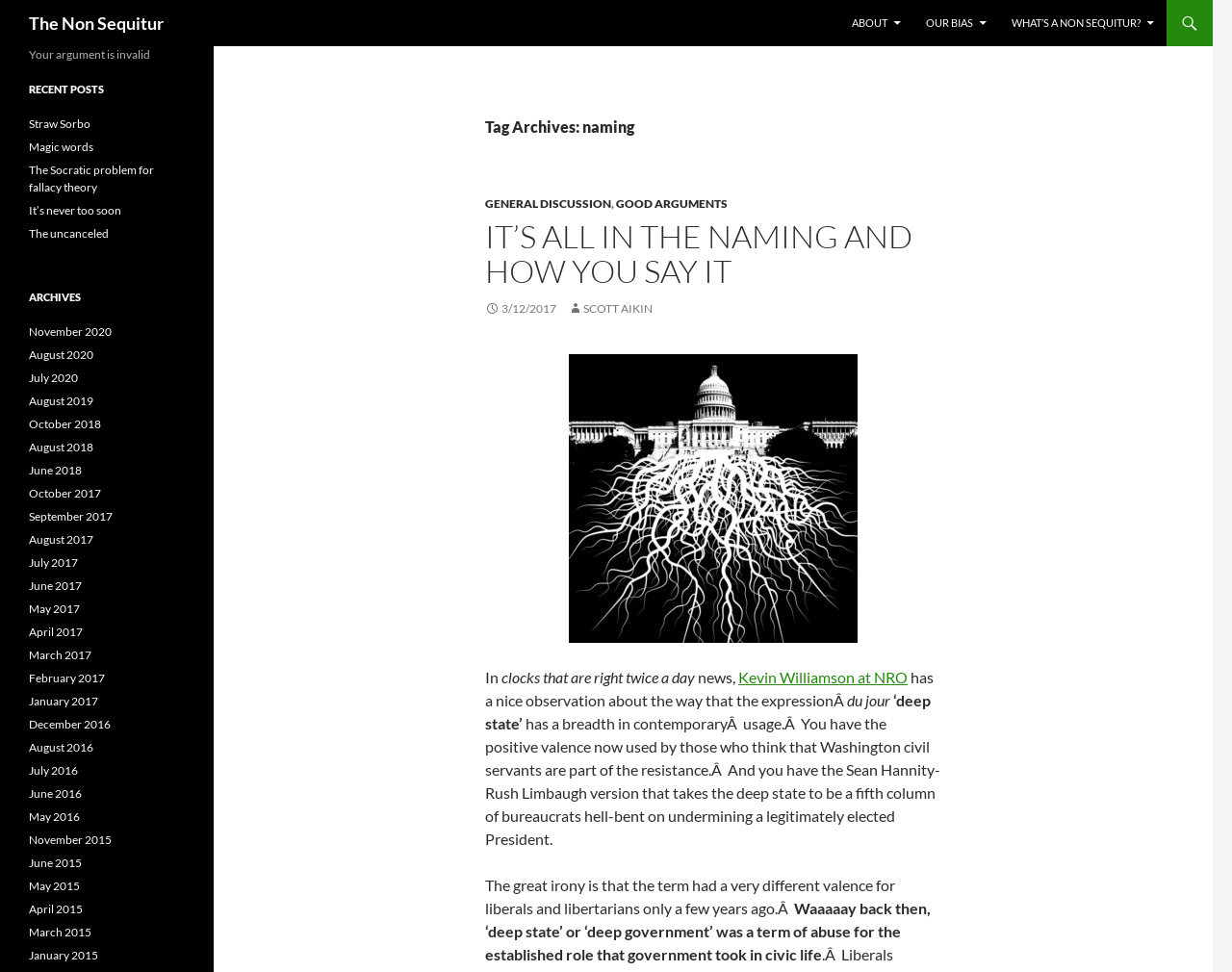Can you specify the bounding box coordinates for the region that should be clicked to fulfill this instruction: "View the archives for November 2020".

[0.023, 0.334, 0.091, 0.349]